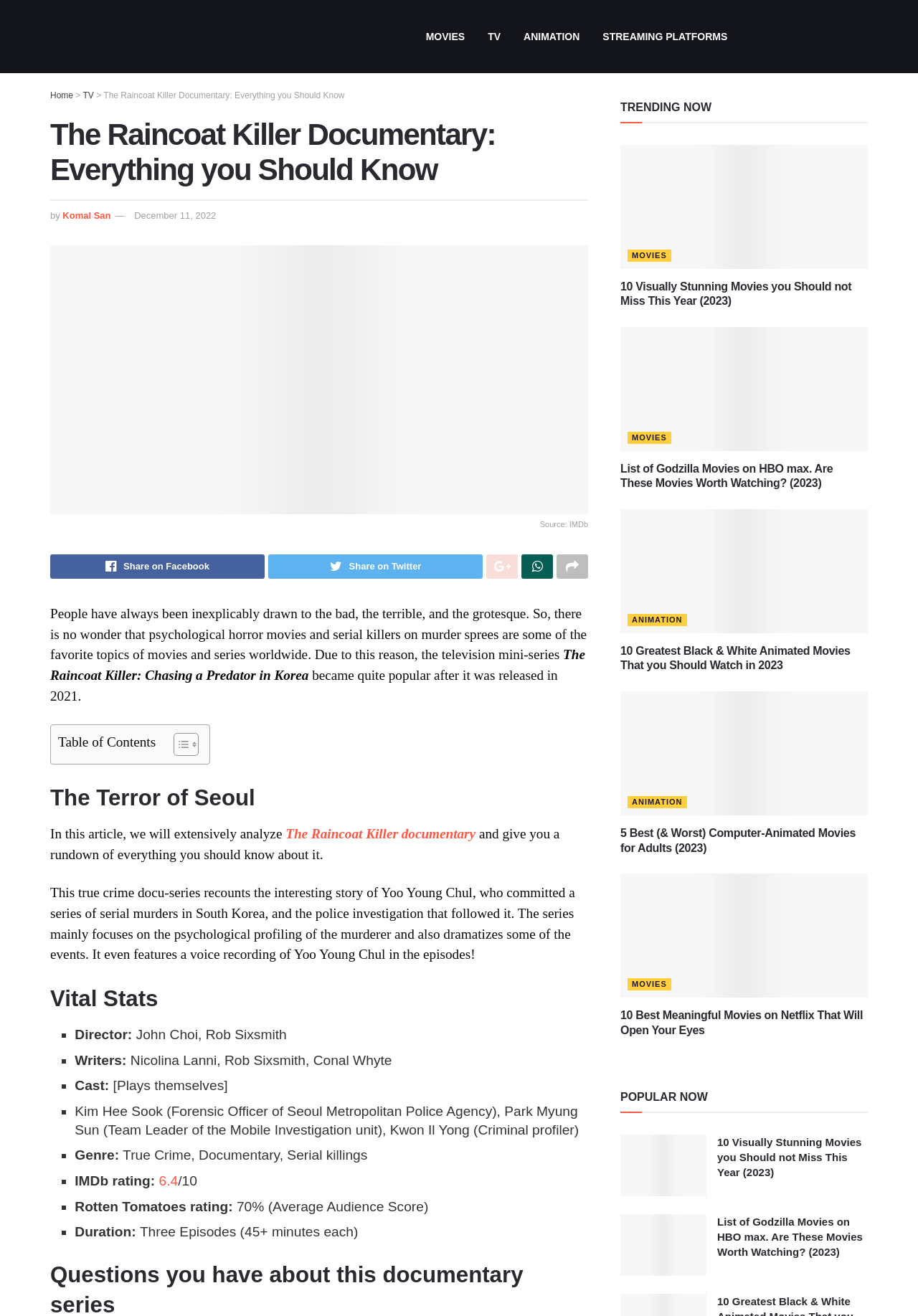Give a complete and precise description of the webpage's appearance.

This webpage is about the true crime documentary "The Raincoat Killer" and provides an in-depth analysis of the series. At the top of the page, there are navigation links to "MOVIES", "TV", "ANIMATION", and "STREAMING PLATFORMS". Below these links, there is a heading that reads "The Raincoat Killer Documentary: Everything you Should Know" followed by a brief description of the documentary.

To the left of the heading, there is an image related to the documentary. Below the image, there are social media sharing links and a brief text that mentions the author and publication date of the article.

The main content of the page is divided into sections, including "The Terror of Seoul", "Vital Stats", and others. In the "The Terror of Seoul" section, there is a detailed description of the documentary series, including its focus on the psychological profiling of the murderer and the police investigation that followed.

The "Vital Stats" section provides information about the documentary, including its director, writers, cast, genre, IMDb rating, and duration. This section is presented in a list format with bullet points.

At the bottom of the page, there are three article previews with images, headings, and brief descriptions. These articles appear to be related to movies and animation, and they include links to read more.

Overall, the webpage provides a detailed analysis of the "The Raincoat Killer" documentary series and includes additional resources and related articles at the bottom of the page.